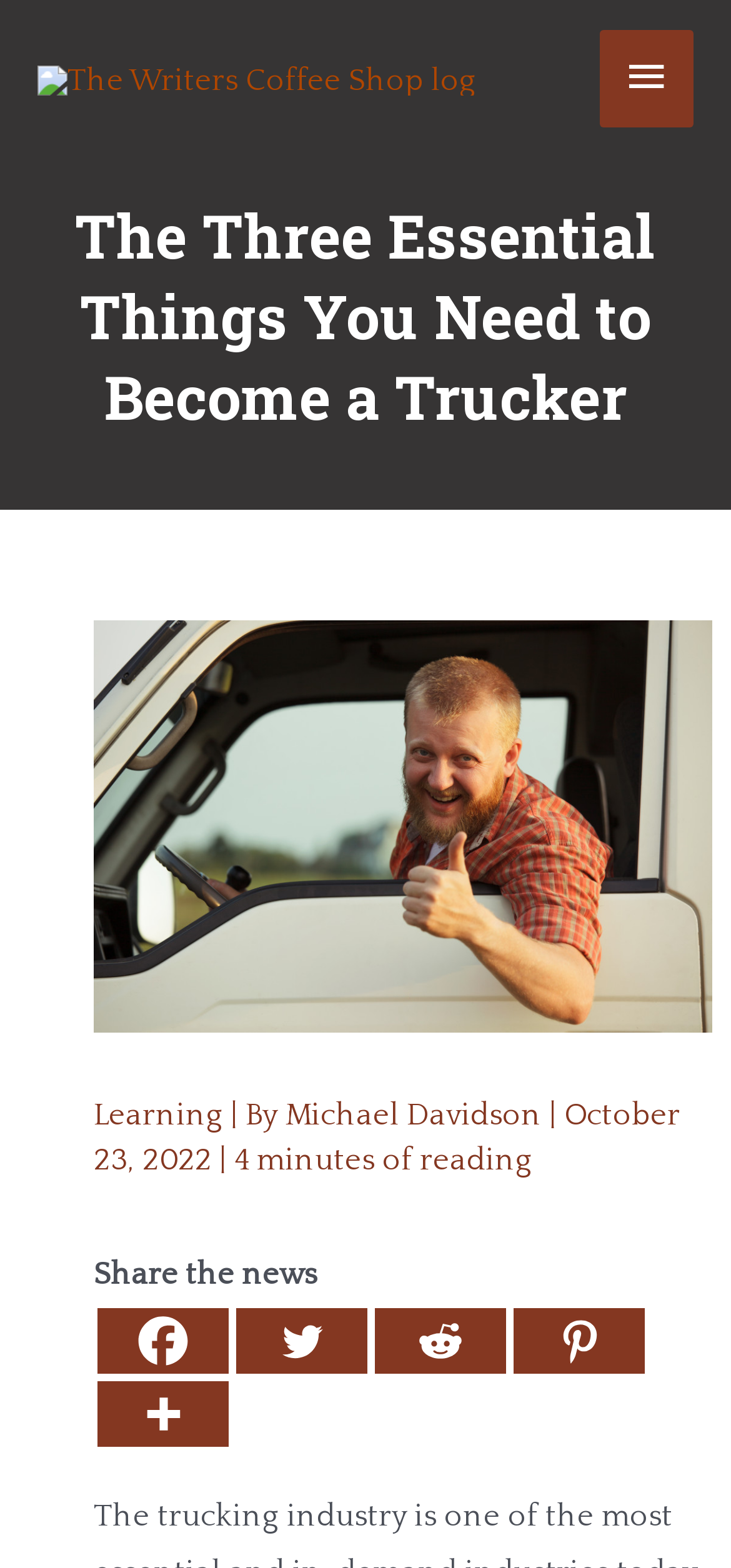Please answer the following question using a single word or phrase: 
How many social media platforms are available to share the news?

5